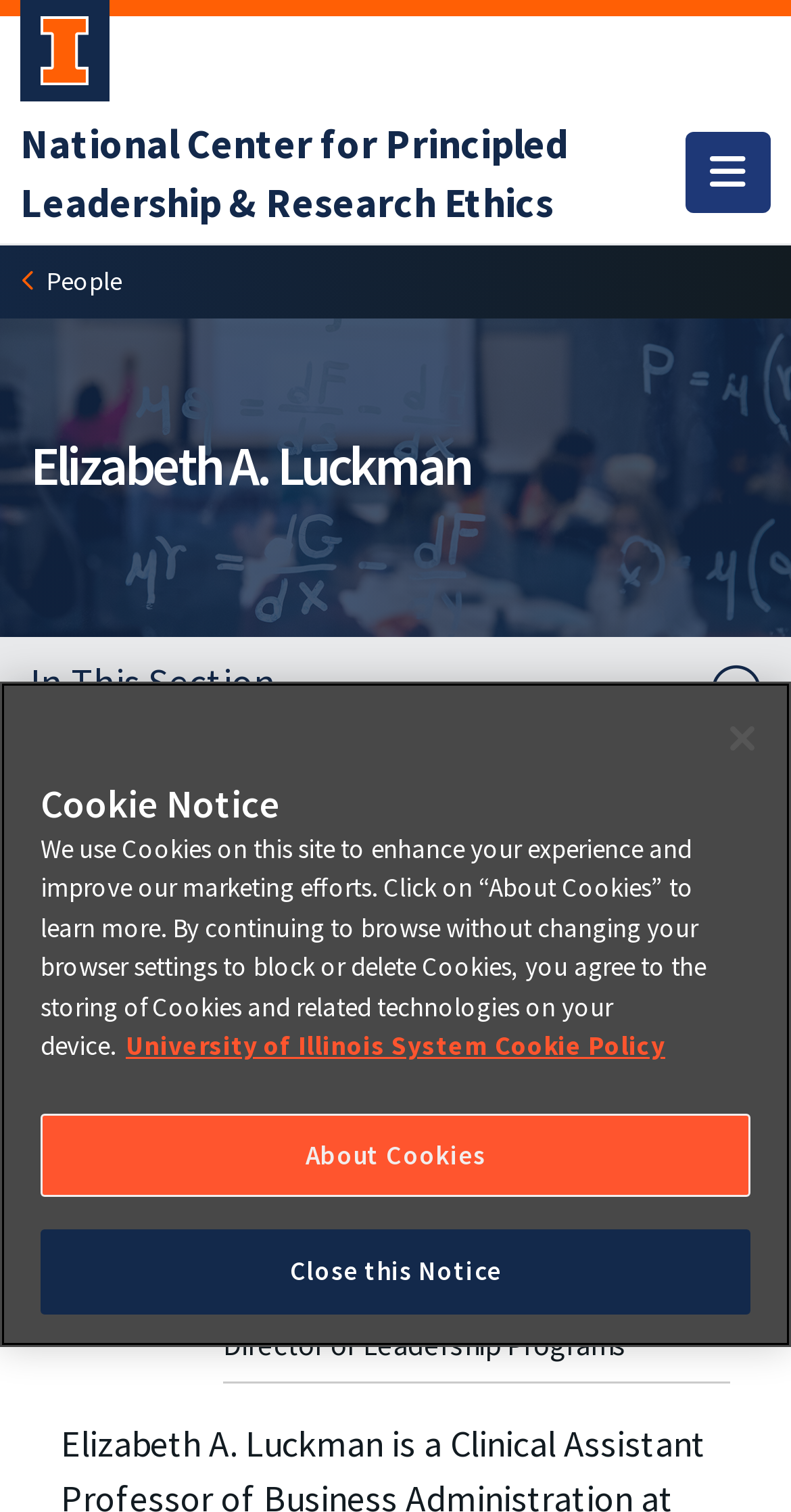Determine the main heading of the webpage and generate its text.

Elizabeth A. Luckman